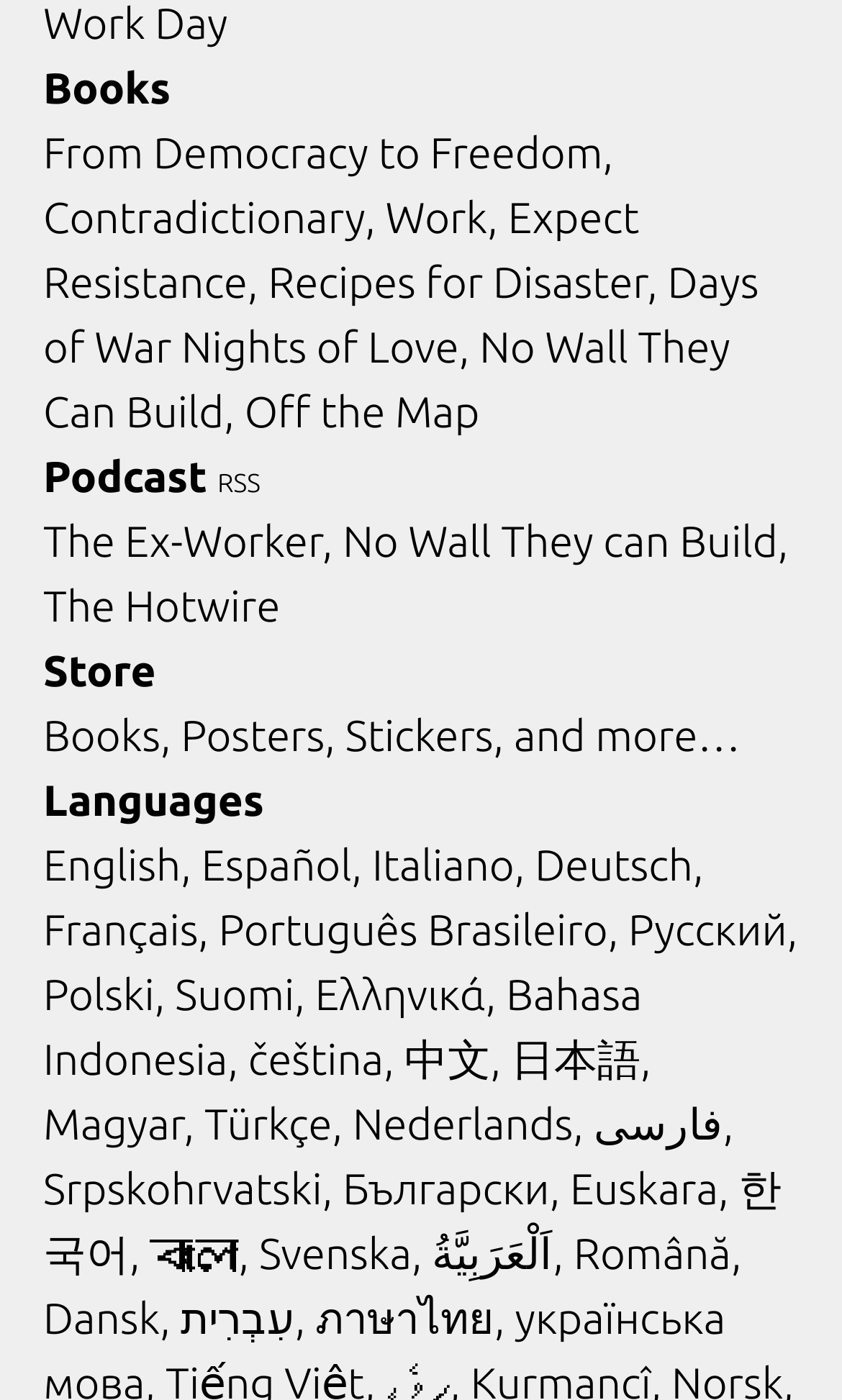Locate the UI element that matches the description No Wall They can Build in the webpage screenshot. Return the bounding box coordinates in the format (top-left x, top-left y, bottom-right x, bottom-right y), with values ranging from 0 to 1.

[0.407, 0.368, 0.936, 0.403]